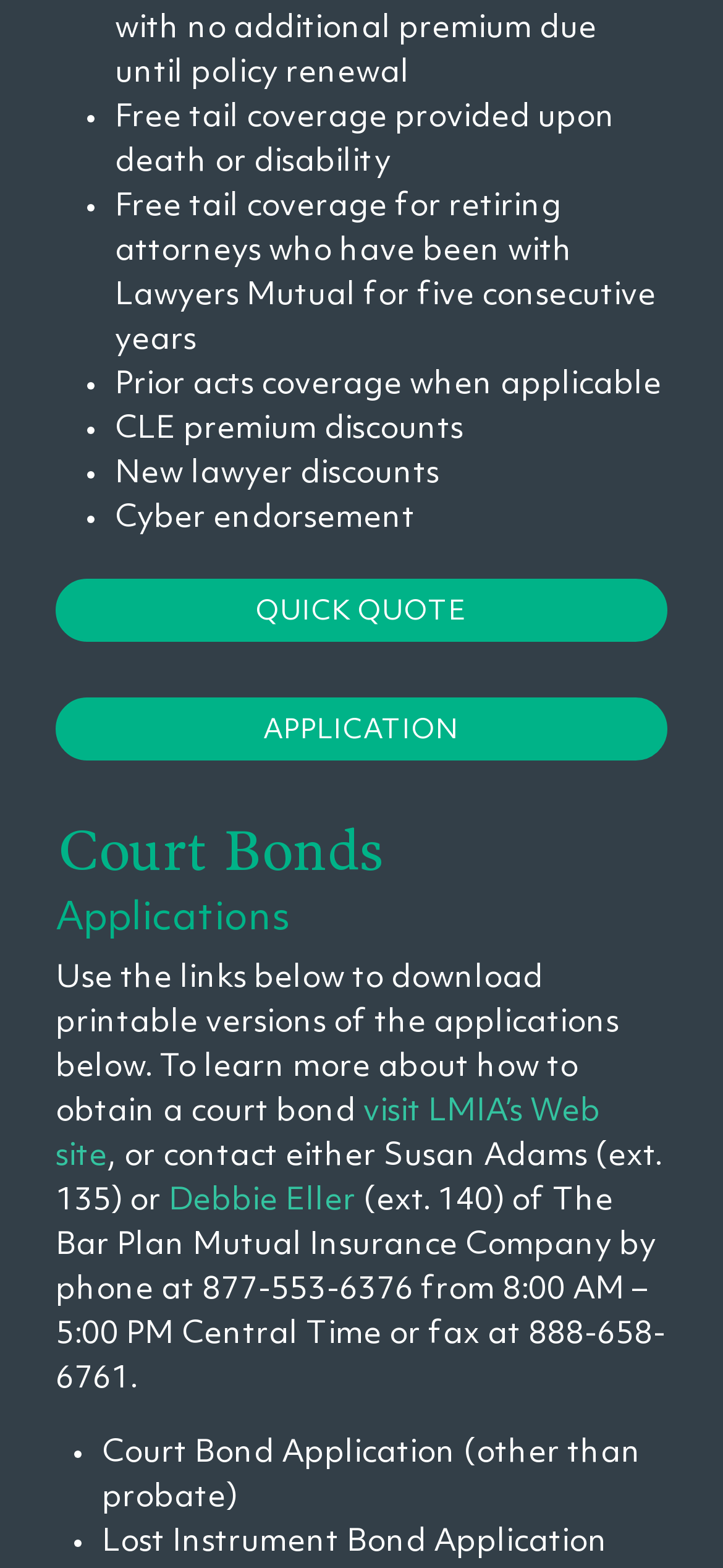Could you please study the image and provide a detailed answer to the question:
What is the second type of bond application?

The second type of bond application is the Lost Instrument Bond Application, as listed in the bullet points at the bottom of the webpage.